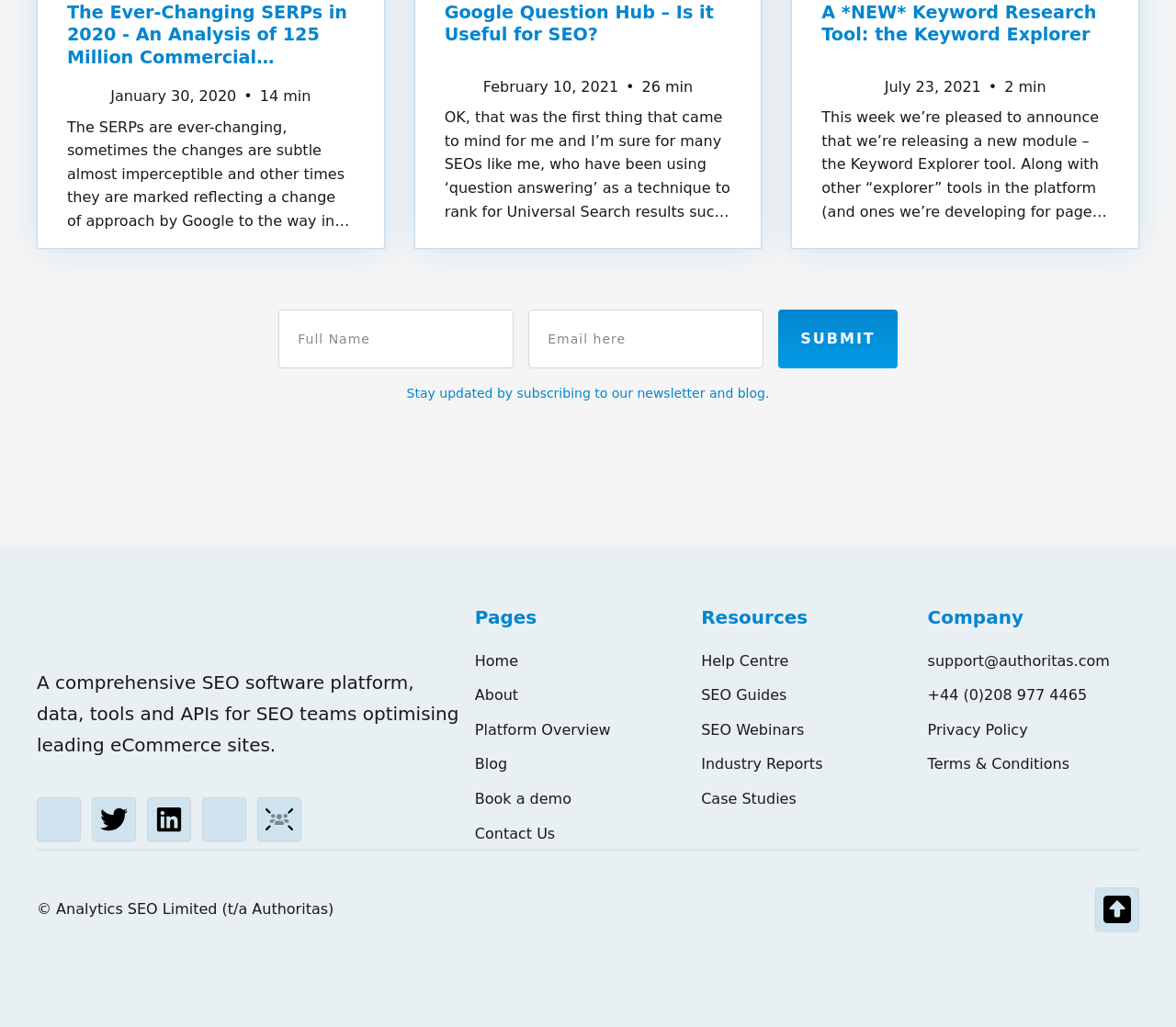Identify the bounding box of the UI component described as: "+44 (0)208 977 4465".

[0.789, 0.666, 0.969, 0.688]